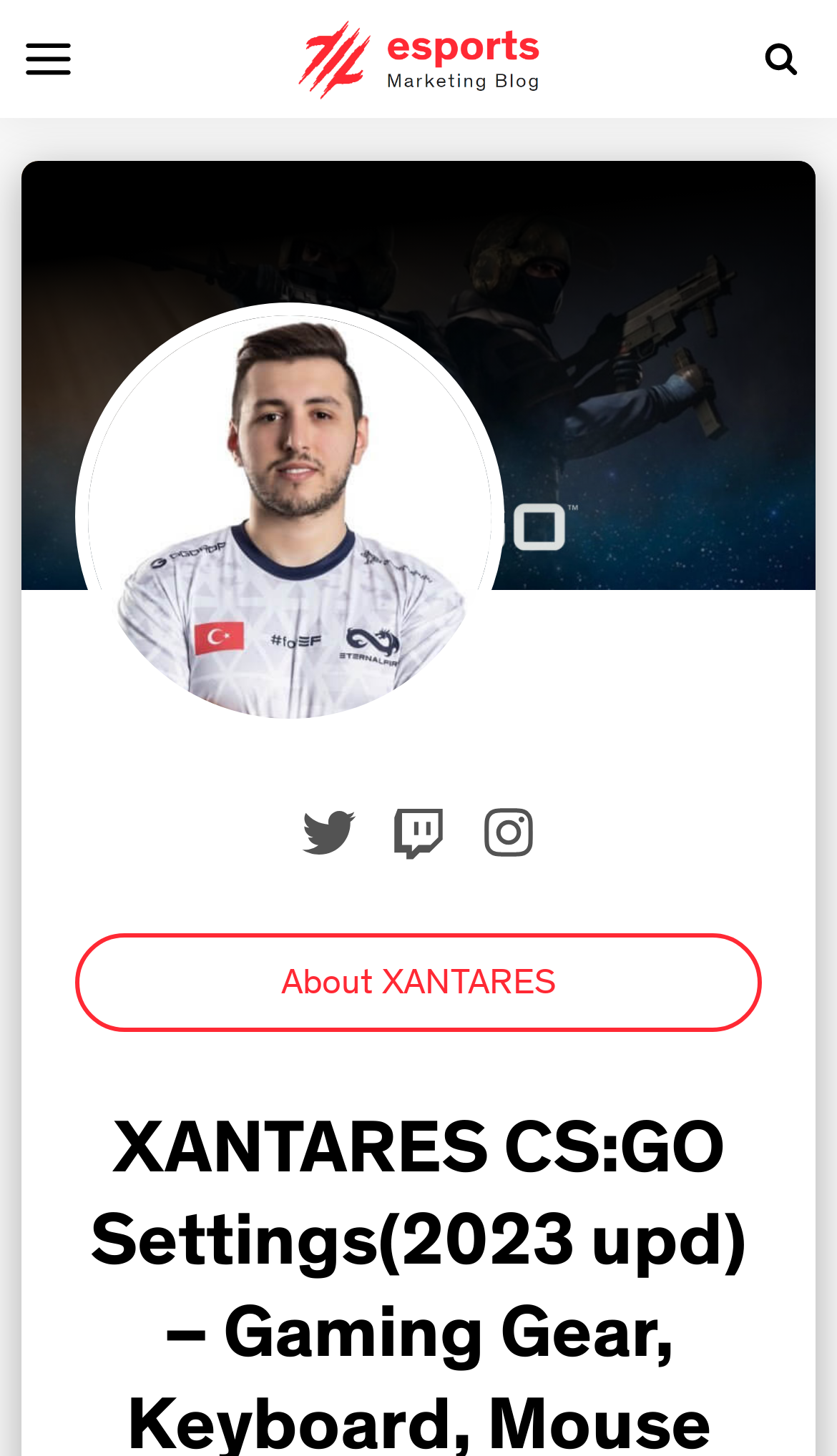Provide a brief response using a word or short phrase to this question:
What is the name of the website?

esports-marketing-blog.com